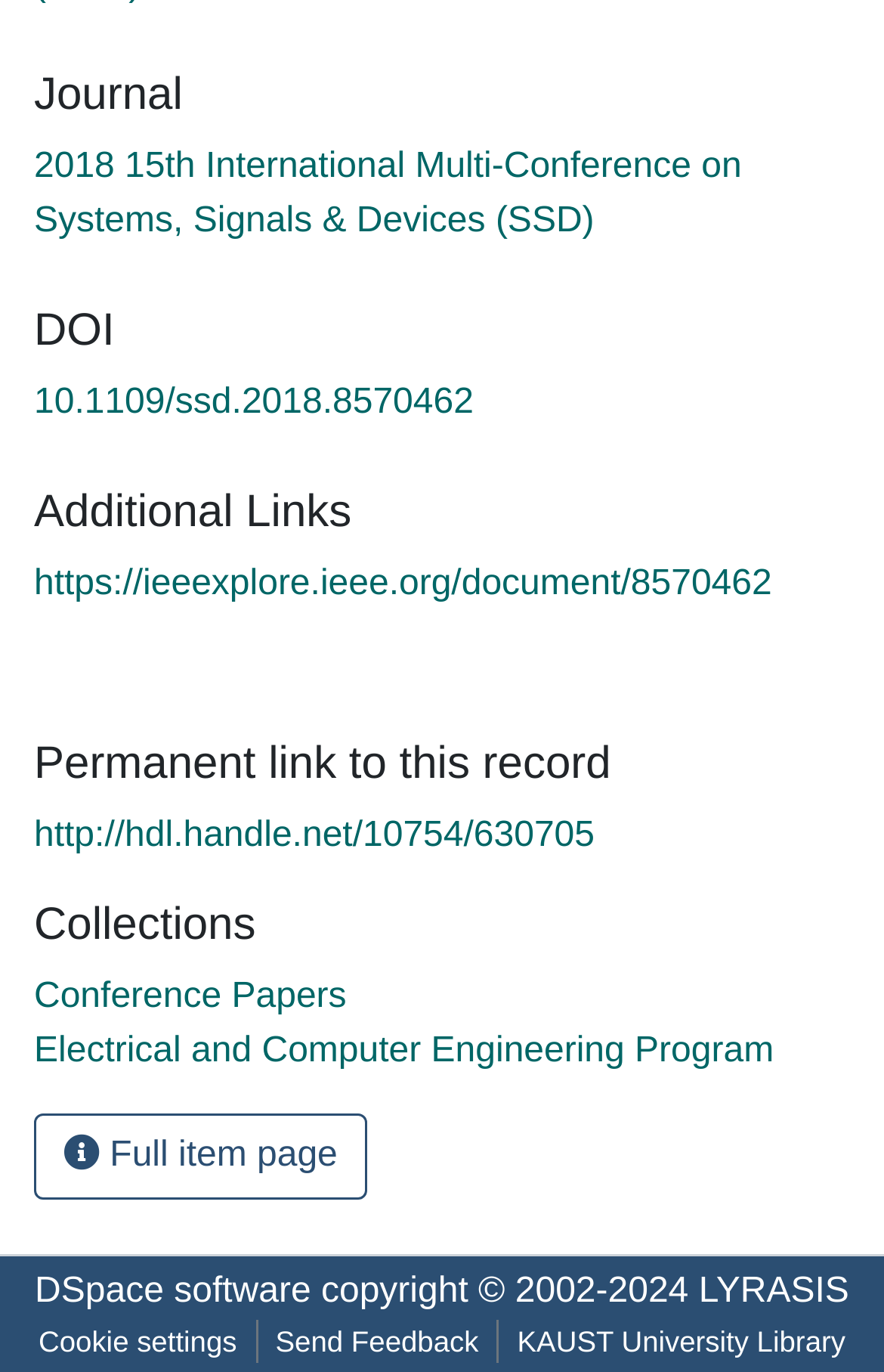Please give a succinct answer using a single word or phrase:
What is the name of the university library?

KAUST University Library